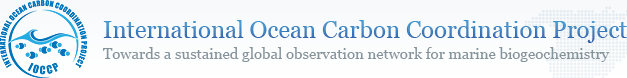Explain the details of the image comprehensively.

The image features the logo and tagline for the International Ocean Carbon Coordination Project (IOCCP). The logo, characterized by a stylized wave and carbon molecule symbols, reflects the project's focus on ocean carbon research. Accompanying the logo is the project's mission statement, which emphasizes the aim to establish a sustained global observation network dedicated to marine biogeochemistry. This initiative is crucial for enhancing understanding of carbon cycles in oceanic environments and promoting collaboration among scientists worldwide. The design combines clarity and professionalism, underlining the significance of the IOCCP in addressing global oceanic carbon issues.